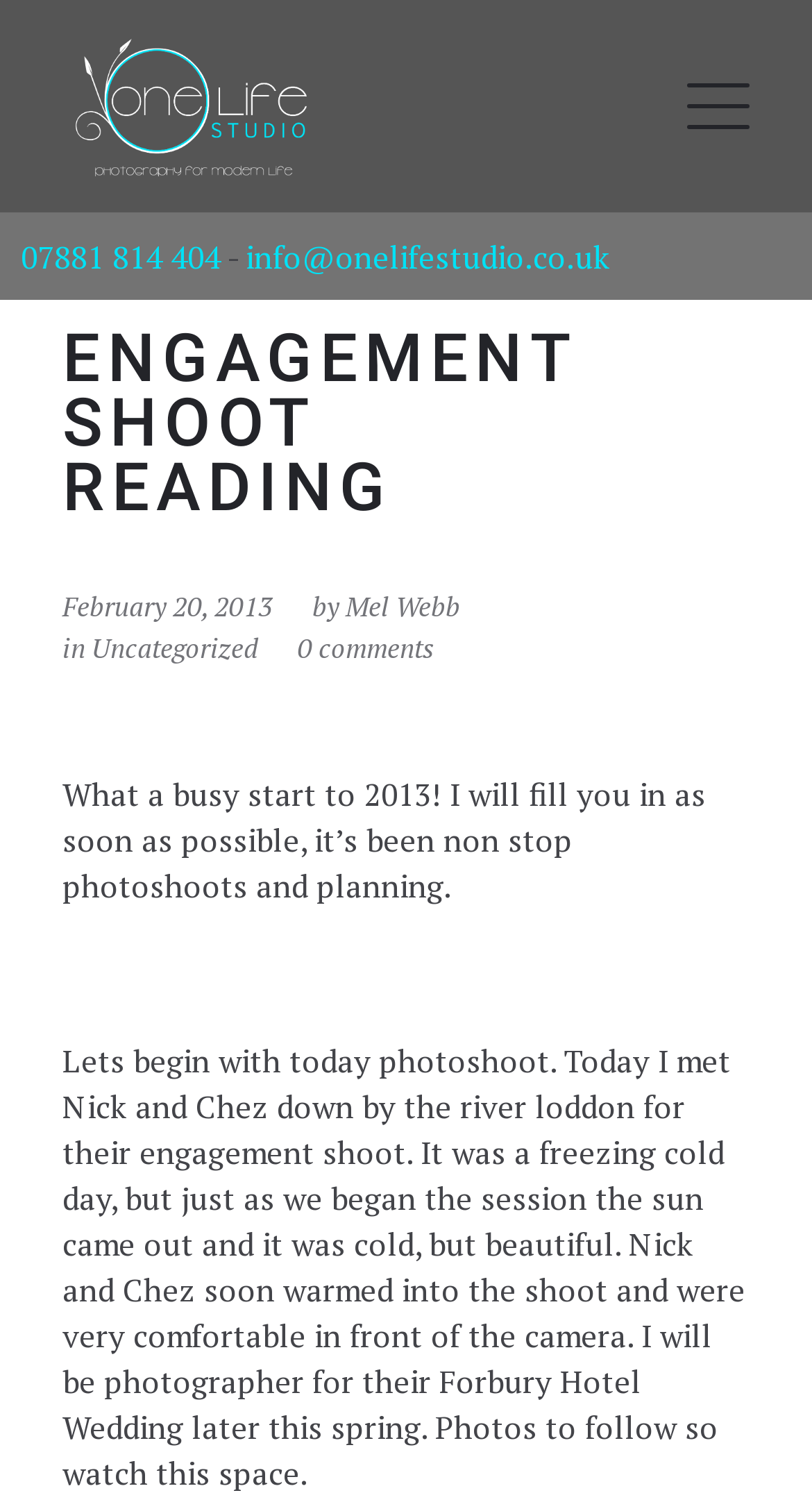Provide a comprehensive caption for the webpage.

The webpage appears to be a blog post about an engagement shoot in Reading. At the top, there are two links, one for a phone number and another for an email address, positioned side by side. Below them, a large heading "ENGAGEMENT SHOOT READING" dominates the top section of the page.

Under the heading, there is a section with the date "February 20, 2013" followed by the author's name "Mel Webb" and a category label "Uncategorized". Next to this section, there is a link to "0 comments".

The main content of the page is a blog post, which starts with a brief introduction to the busy start of 2013. The text then shifts to describe a specific engagement shoot, mentioning the location, the weather, and the couple's comfort in front of the camera. The post concludes by mentioning that the photographer will be working with the couple again at their wedding later in the spring and promises to share more photos soon.

There are no images on the page, but the text suggests that photos will be shared in the future. Overall, the page has a simple layout with a clear hierarchy of elements, making it easy to follow the content.